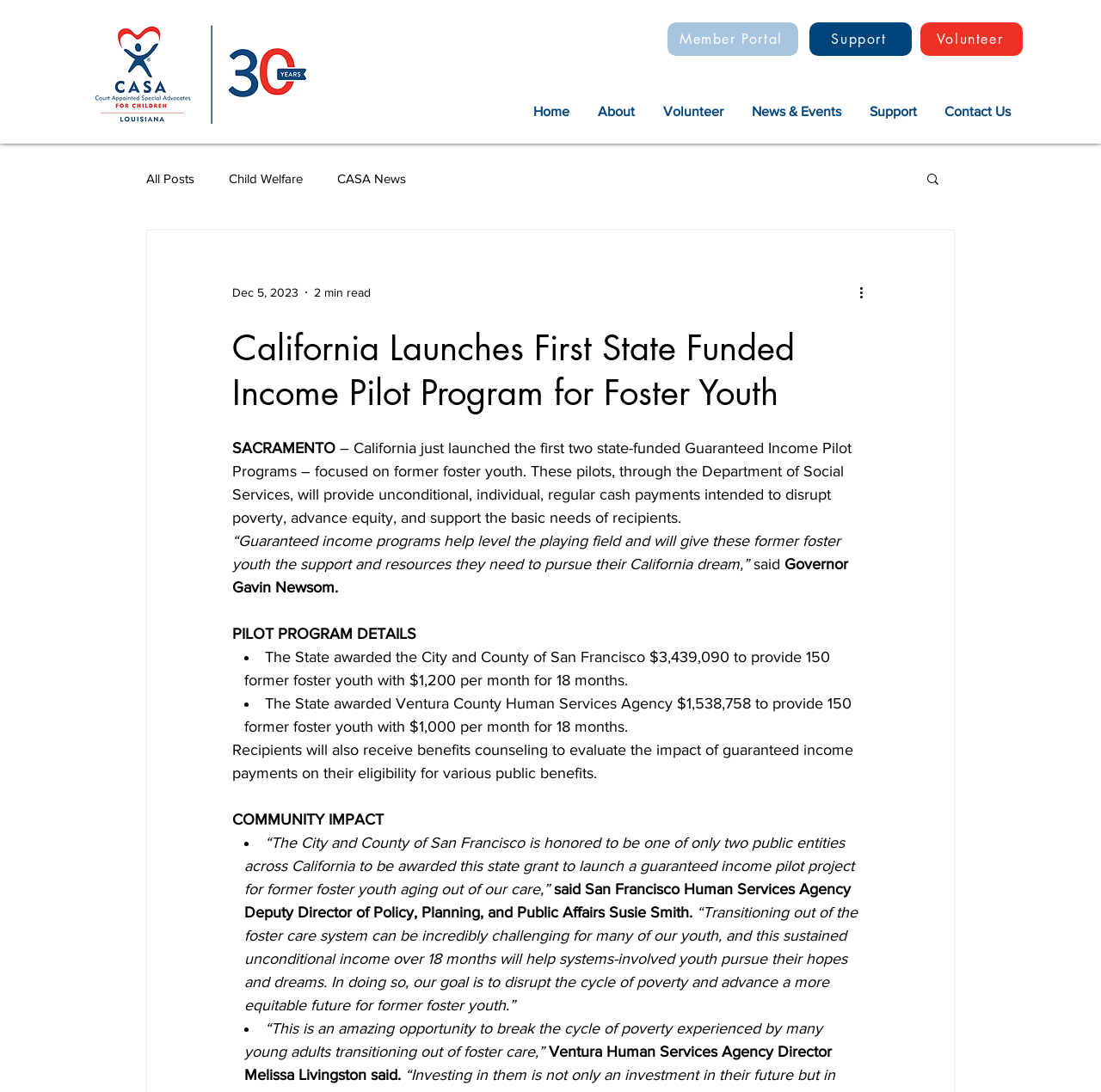Determine the main headline from the webpage and extract its text.

California Launches First State Funded Income Pilot Program for Foster Youth